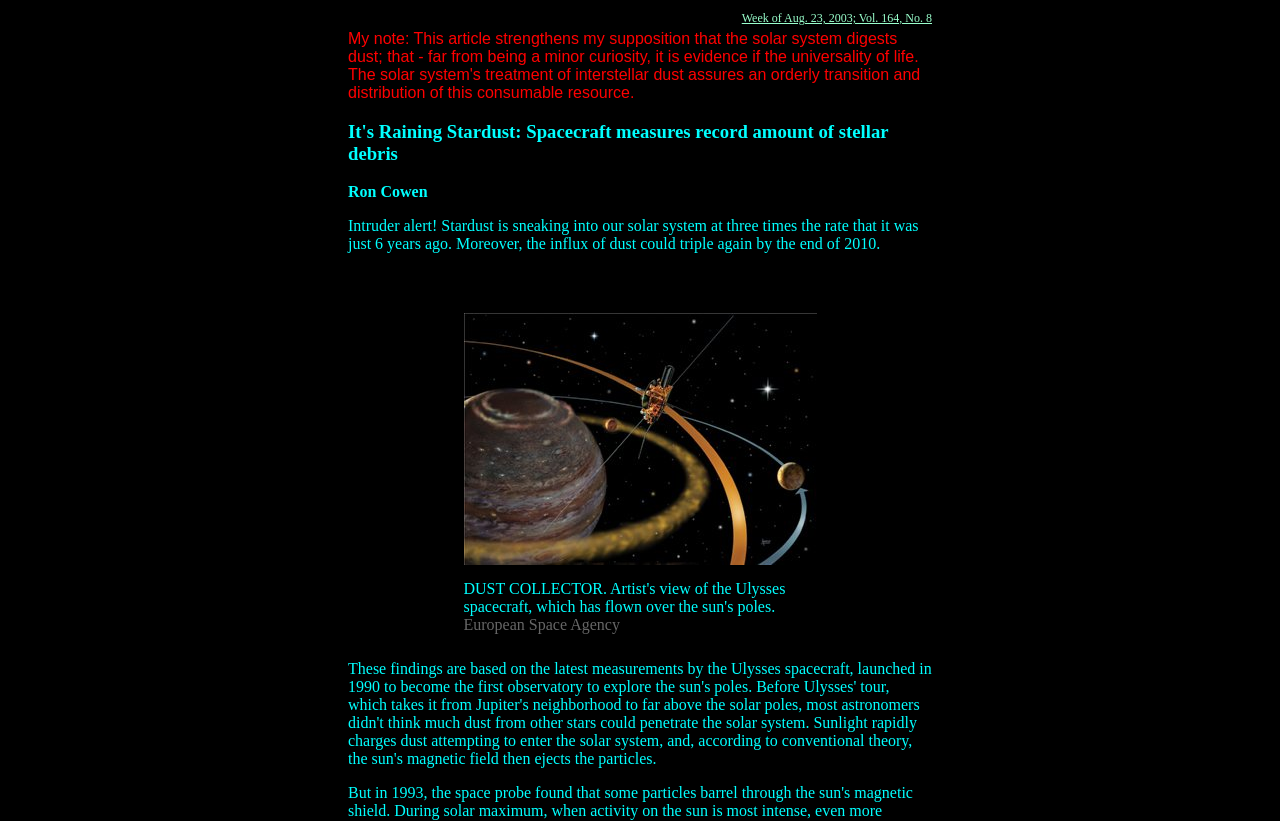Give a full account of the webpage's elements and their arrangement.

The webpage is about an article titled "It's Raining Stardust: Spacecraft measures record amount of stellar debris". At the top, there is a header section with a link that displays the publication date and volume number, "Week of Aug. 23, 2003; Vol. 164, No. 8". 

Below the header, the main article title is prominently displayed. The article appears to be about a spacecraft, specifically the Ulysses spacecraft, which has flown over the sun's poles. 

On the left side of the article, there is an image of the spacecraft, taking up a significant portion of the page. Below the image, there is a caption that describes the image as "DUST COLLECTOR. Artist's view of the Ulysses spacecraft, which has flown over the sun's poles." The caption is provided by the European Space Agency.